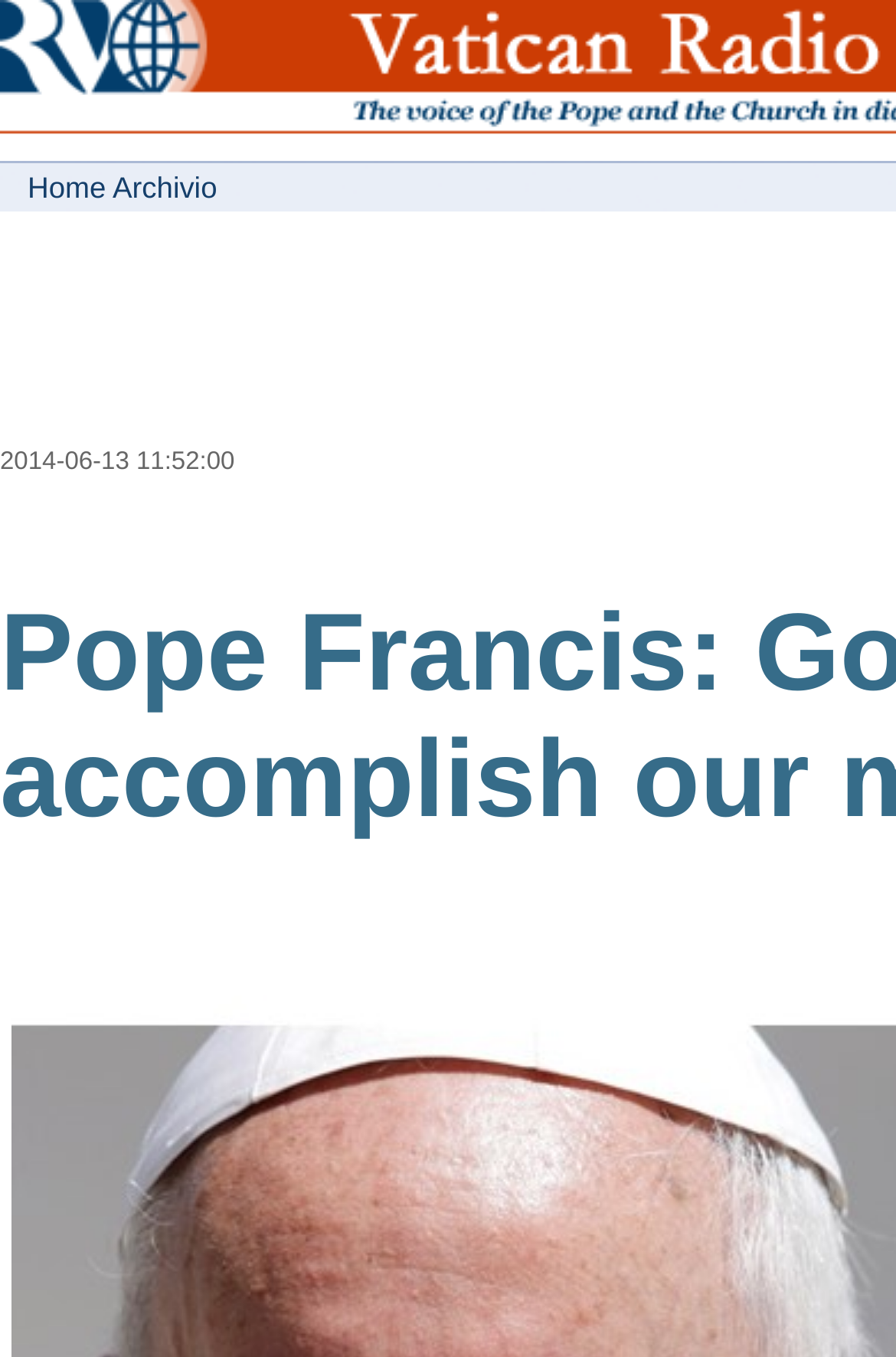Using the format (top-left x, top-left y, bottom-right x, bottom-right y), provide the bounding box coordinates for the described UI element. All values should be floating point numbers between 0 and 1: alt="Home" title="Home"

[0.0, 0.088, 0.192, 0.117]